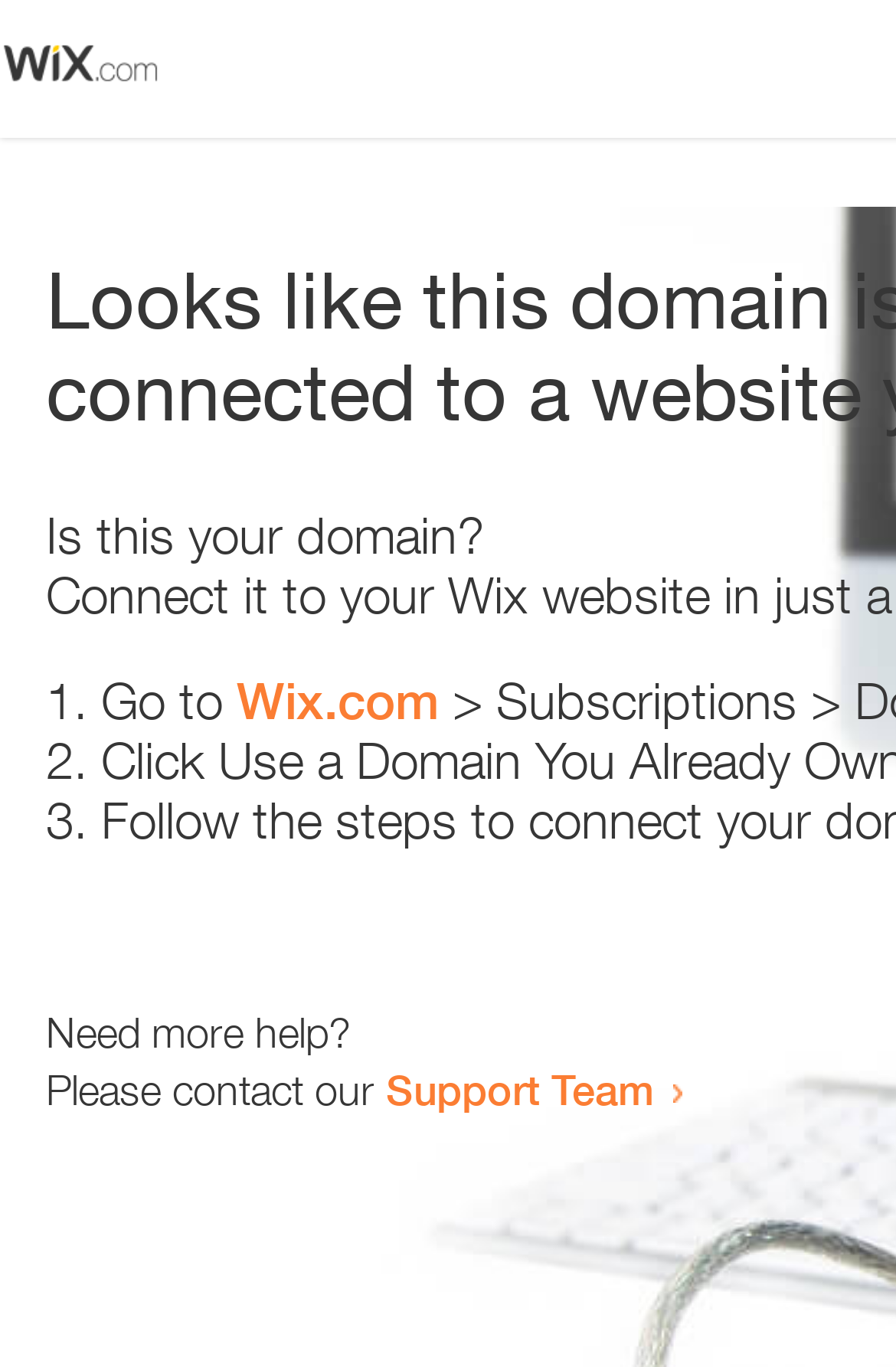Find and extract the text of the primary heading on the webpage.

Looks like this domain isn't
connected to a website yet